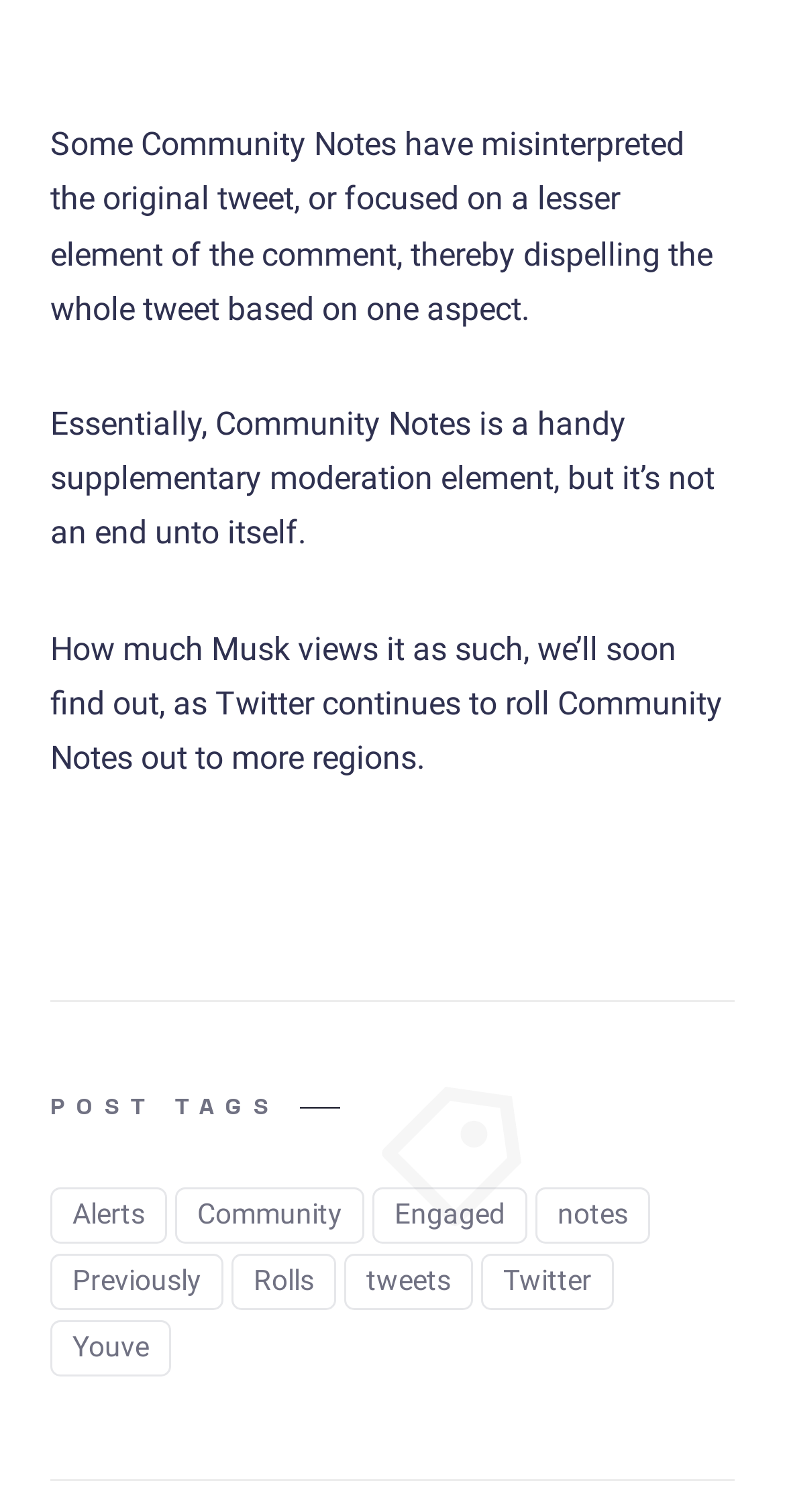Please identify the bounding box coordinates of the region to click in order to complete the task: "Click on Alerts". The coordinates must be four float numbers between 0 and 1, specified as [left, top, right, bottom].

[0.064, 0.786, 0.213, 0.823]